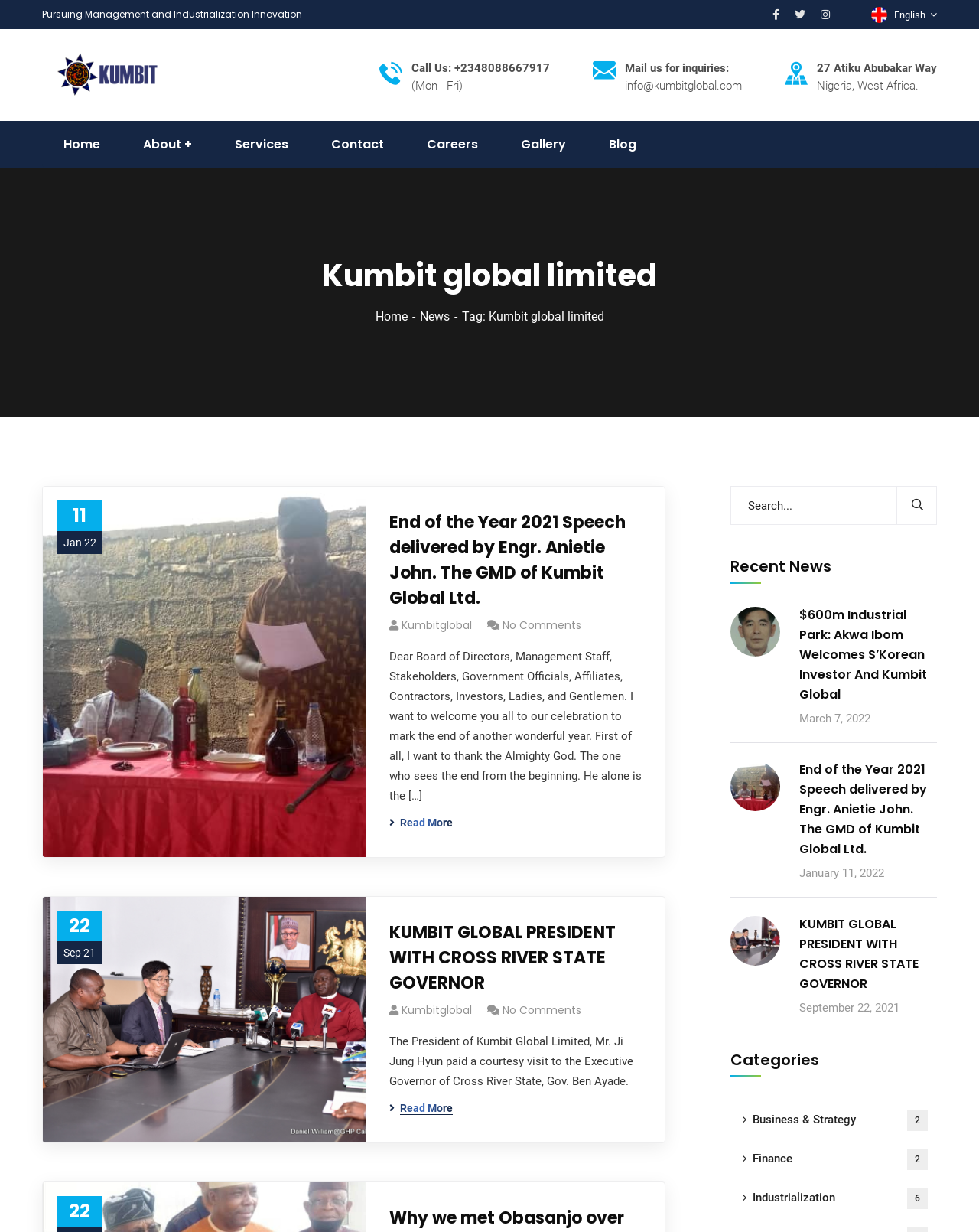Identify the bounding box coordinates for the region of the element that should be clicked to carry out the instruction: "Click the Home link". The bounding box coordinates should be four float numbers between 0 and 1, i.e., [left, top, right, bottom].

[0.043, 0.098, 0.124, 0.137]